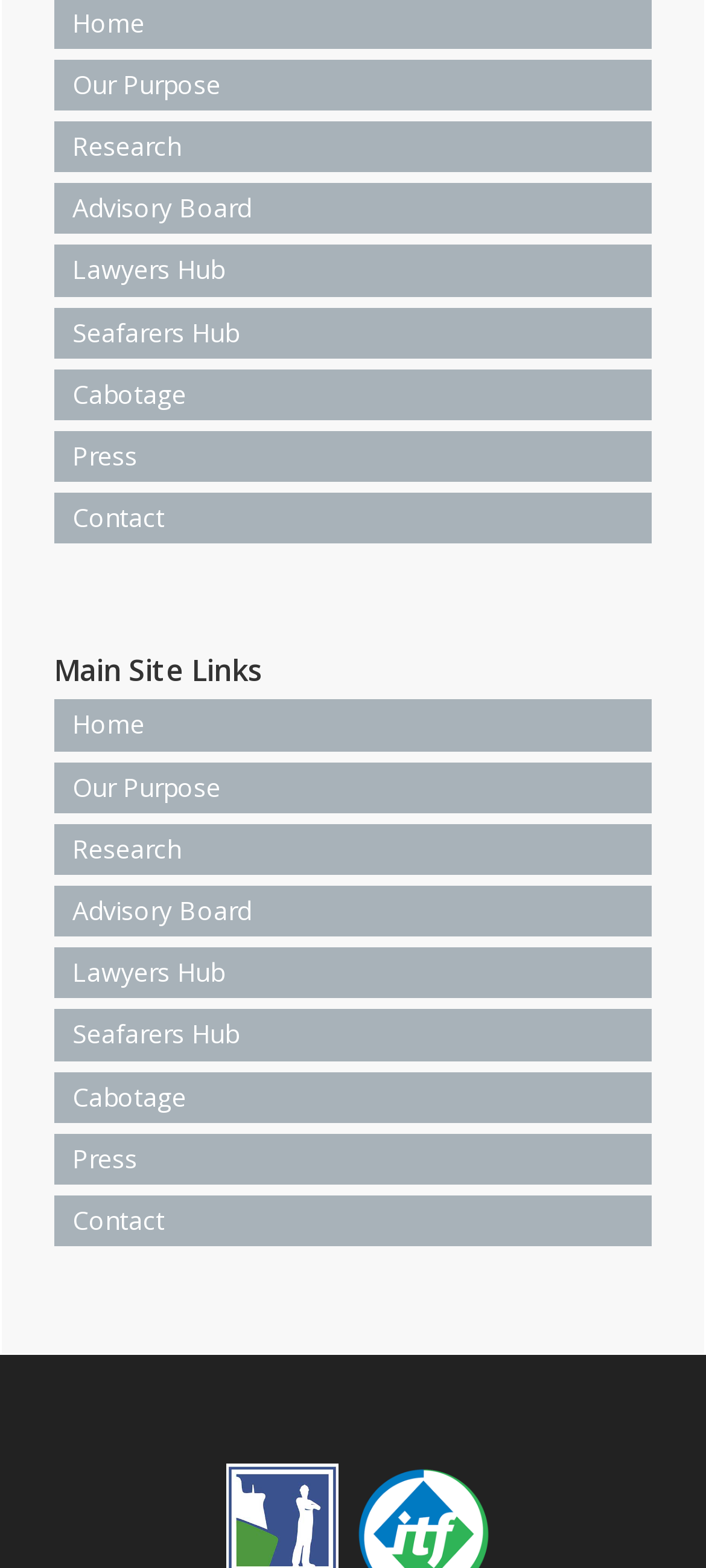Can you specify the bounding box coordinates of the area that needs to be clicked to fulfill the following instruction: "contact us"?

[0.077, 0.314, 0.923, 0.347]